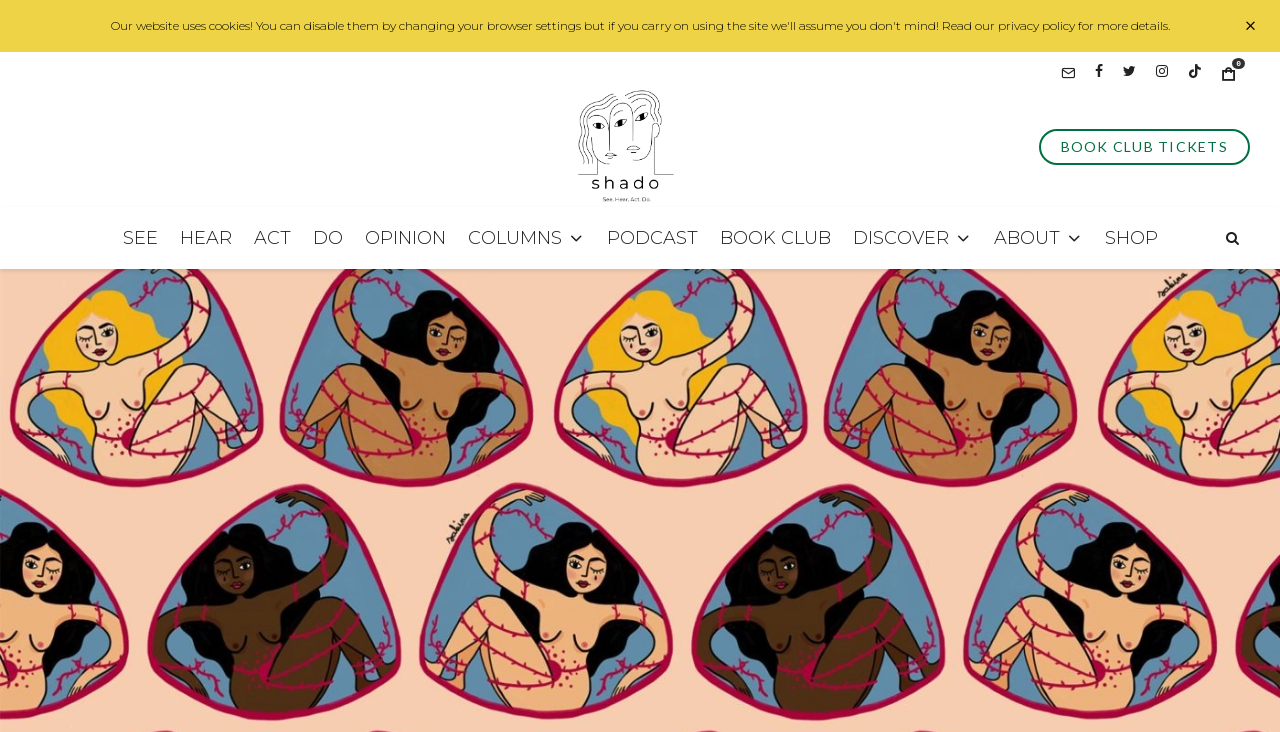Identify the bounding box coordinates of the HTML element based on this description: "aria-label="Instagram"".

[0.895, 0.073, 0.92, 0.106]